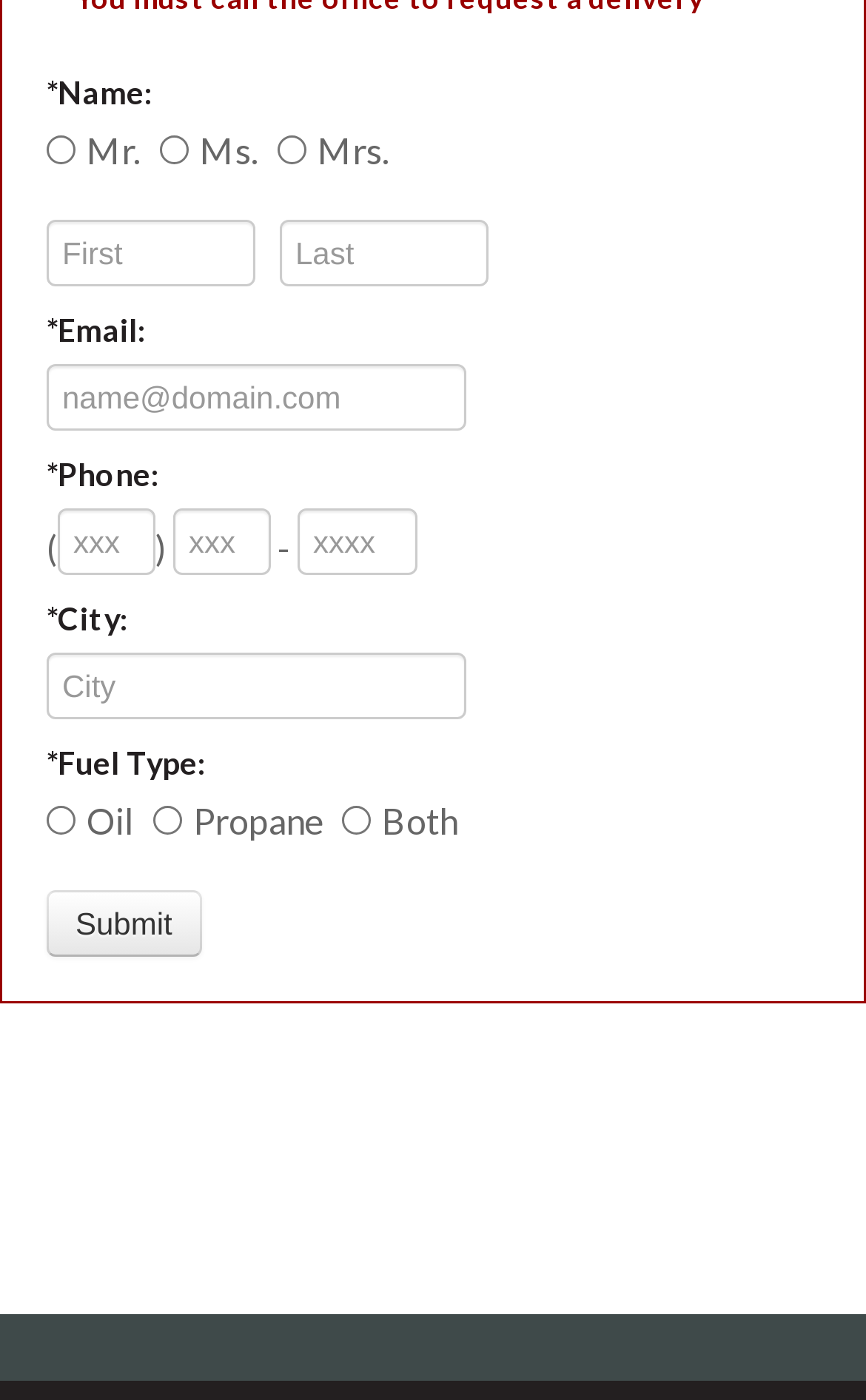How many text input fields are there?
Give a single word or phrase as your answer by examining the image.

6